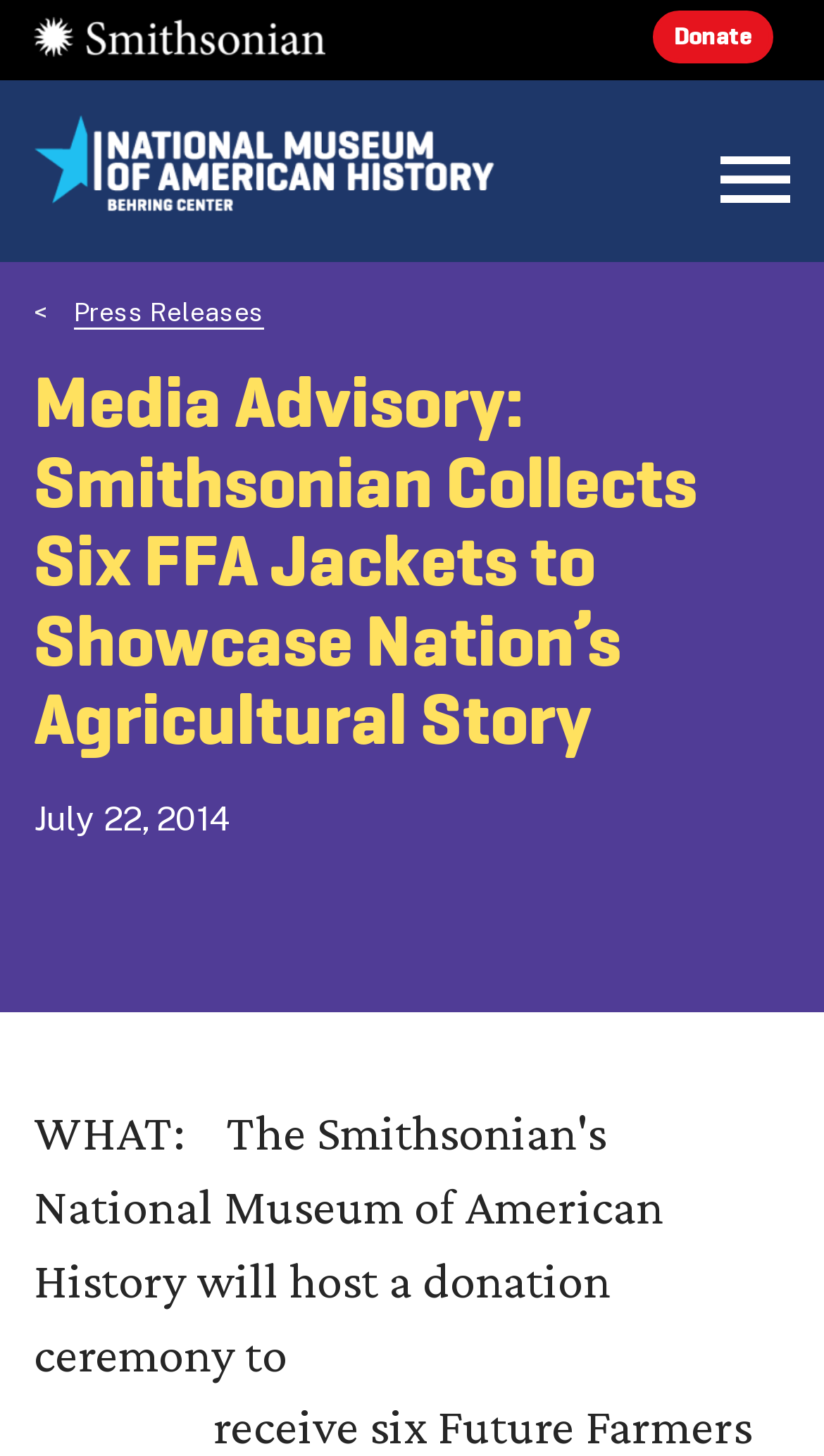How many links are at the top of the webpage?
Look at the image and respond to the question as thoroughly as possible.

I found the answer by counting the link elements at the top of the webpage, which are 'Smithsonian', 'Donate', and 'National Museum of American History'.